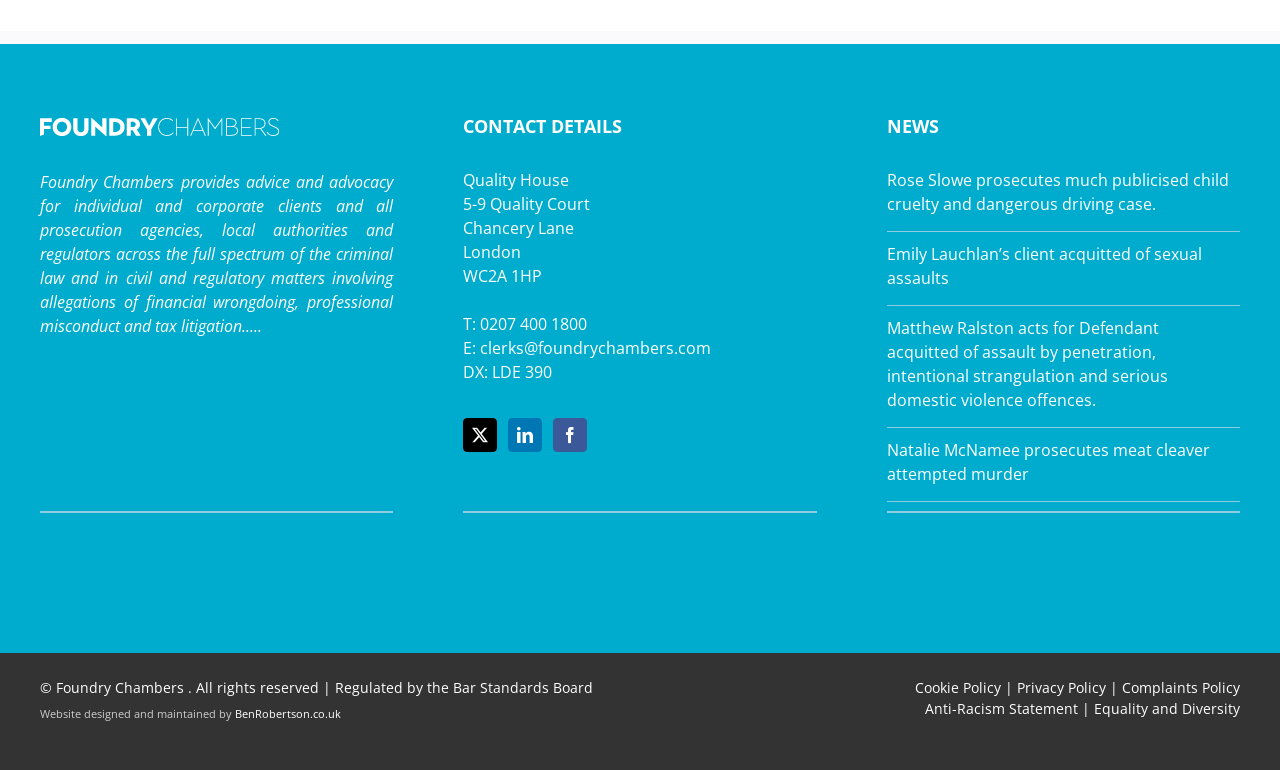What is the address of the law chambers?
Provide a thorough and detailed answer to the question.

The address of the law chambers can be found in the 'CONTACT DETAILS' section, which is a heading element. The address is provided as a link element with the text 'Quality House 5-9 Quality Court Chancery Lane London WC2A 1HP'.